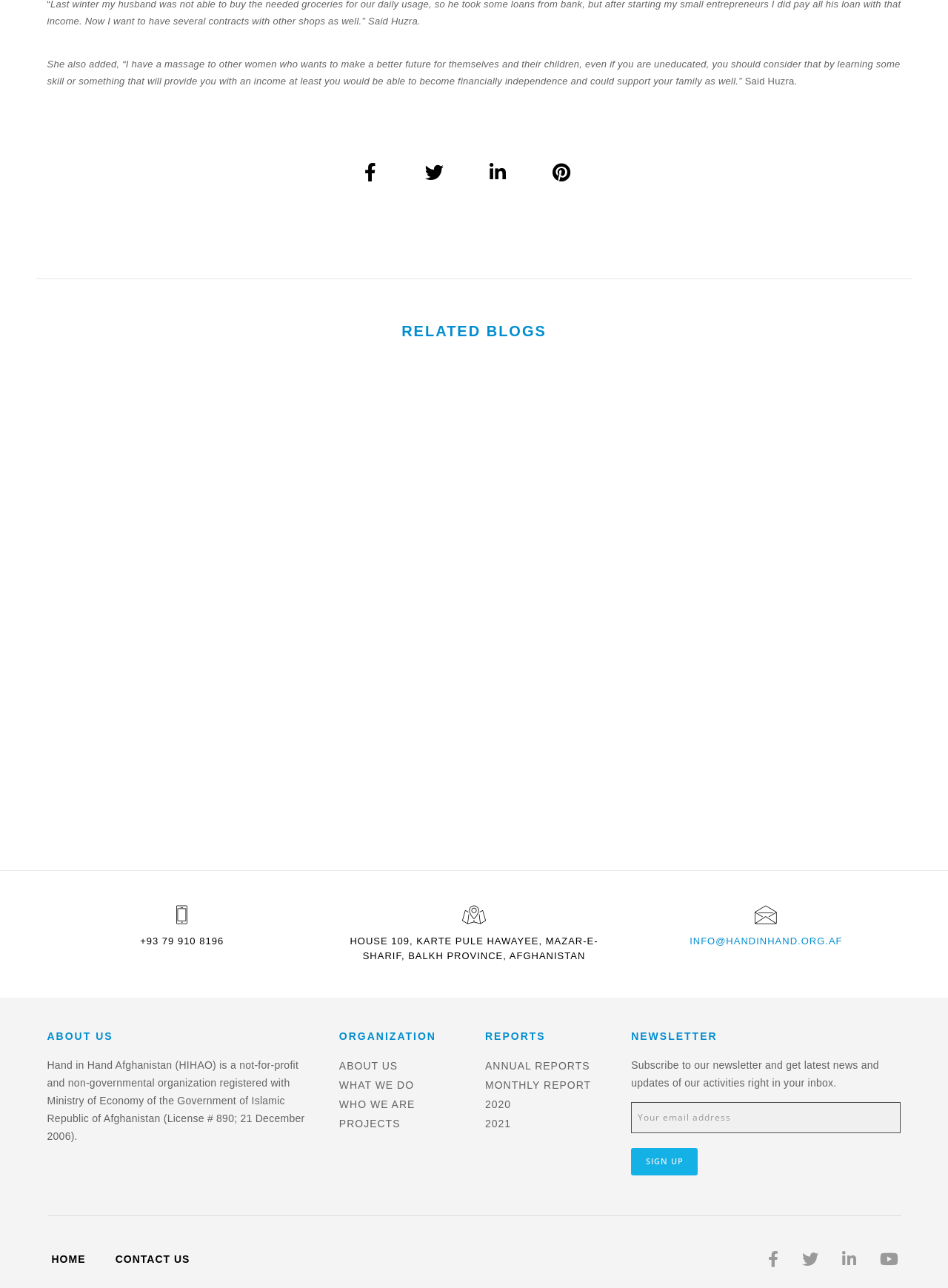What is the organization's name?
Answer the question with a detailed and thorough explanation.

I found the organization's name by looking at the StaticText element with the text 'Hand in Hand Afghanistan (HIHAO) is a not-for-profit and non-governmental organization registered with Ministry of Economy of the Government of Islamic Republic of Afghanistan (License # 890; 21 December 2006).' which is located at the top of the webpage.